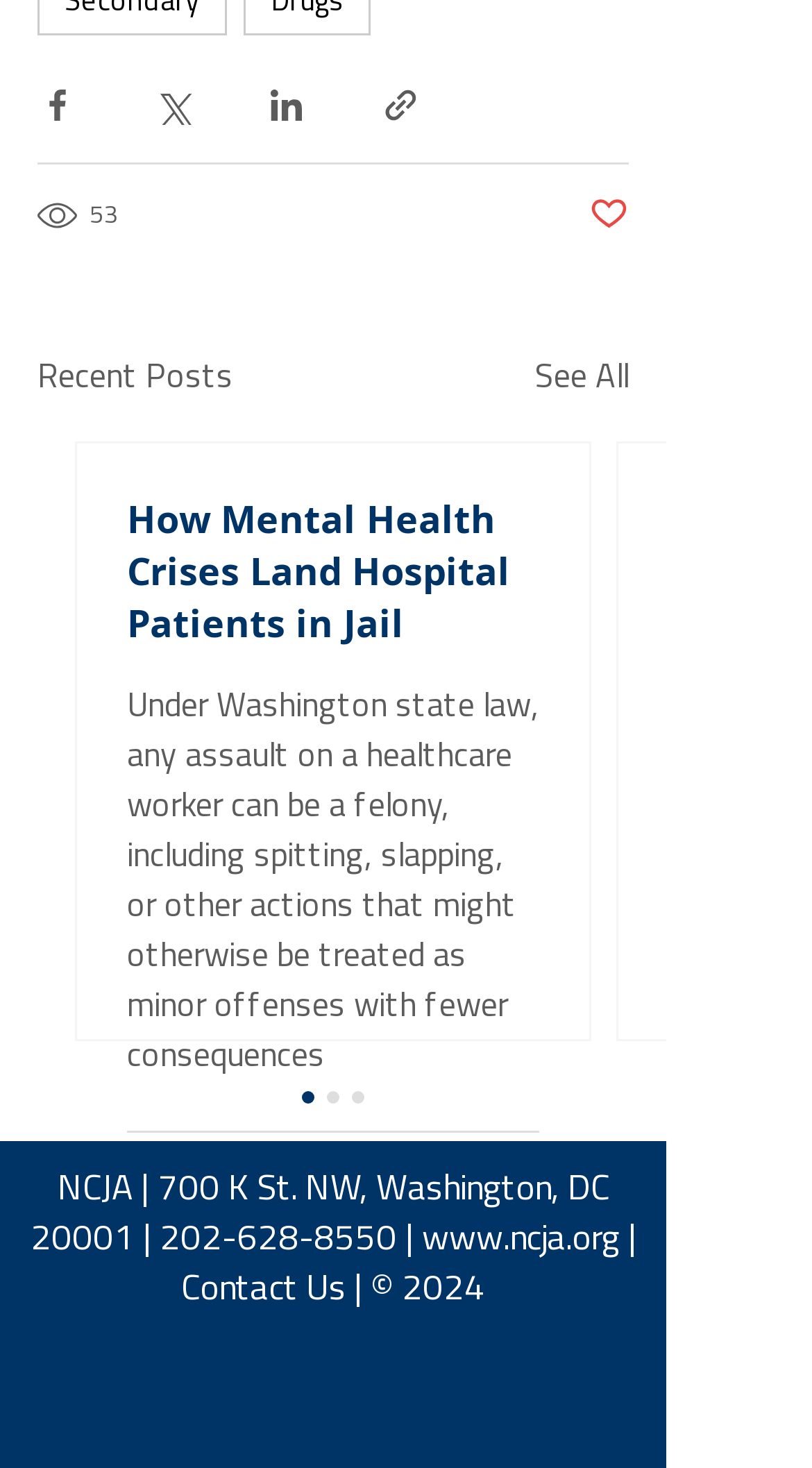Please provide the bounding box coordinates for the UI element as described: "Cart". The coordinates must be four floats between 0 and 1, represented as [left, top, right, bottom].

None